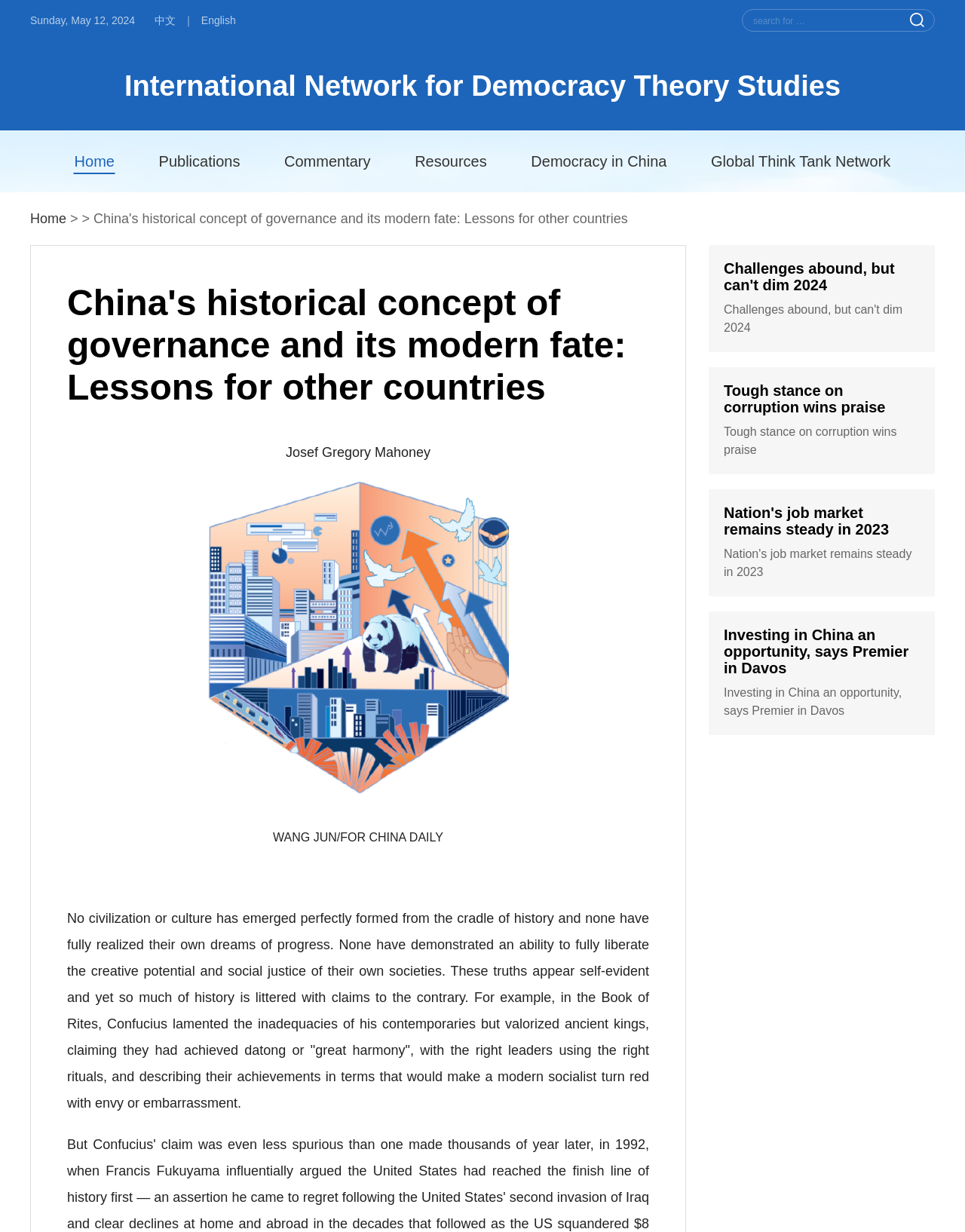Using the webpage screenshot, locate the HTML element that fits the following description and provide its bounding box: "中文".

[0.156, 0.012, 0.187, 0.021]